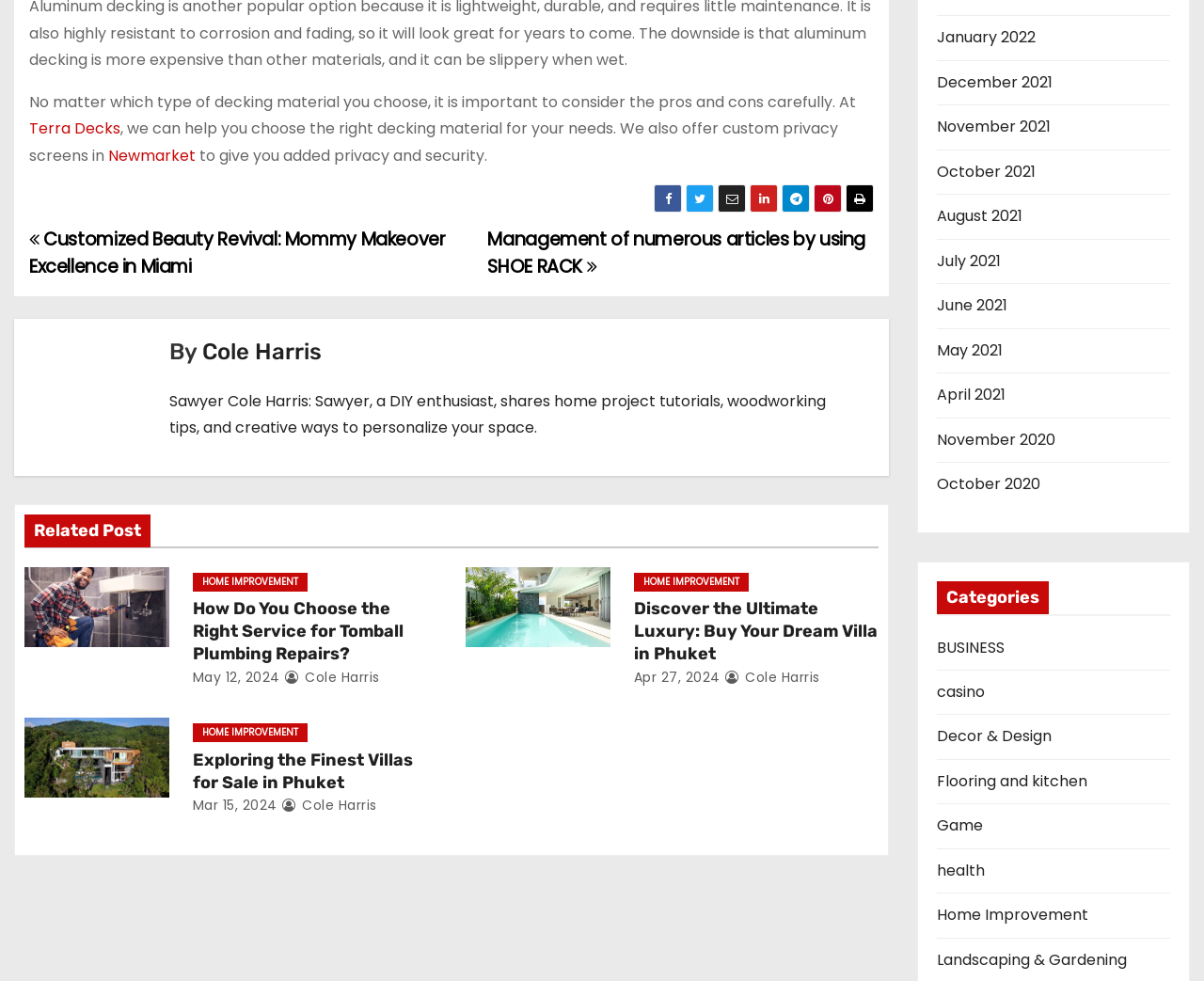Using the provided element description "parent_node: By Cole Harris", determine the bounding box coordinates of the UI element.

[0.043, 0.344, 0.141, 0.455]